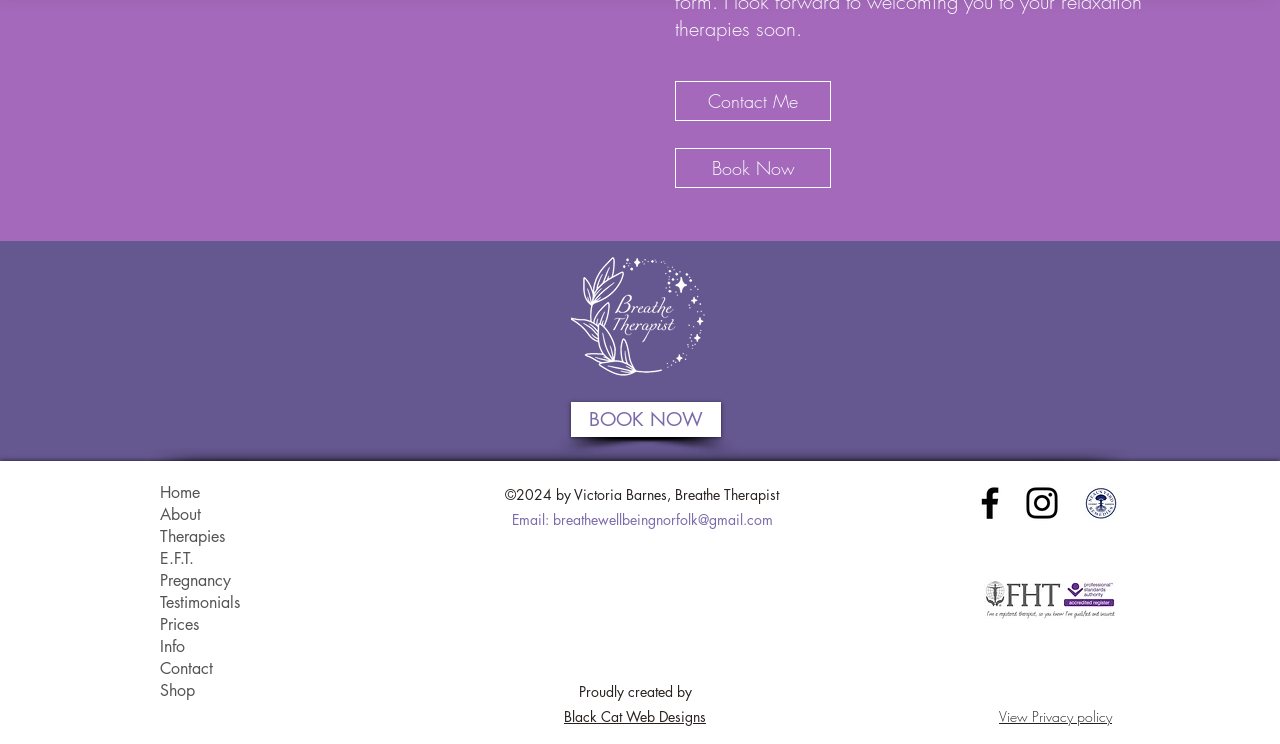Use the details in the image to answer the question thoroughly: 
What is the name of the remedies company?

The name of the remedies company can be found in the image element with the description 'logo neals yard remedies' located at [0.845, 0.65, 0.876, 0.703]. This company is likely to be a partner or affiliate of the therapist's business.